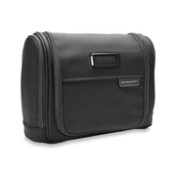Give a complete and detailed account of the image.

This image showcases the Baseline Deluxe Hangable Kit, a sleek and practical toiletry bag designed for efficient organization. The bag features a sophisticated black exterior with a smooth finish, blending style with functionality. Equipped with durable zippers for secure closure, it boasts ample storage space to keep toiletries neatly arranged. A convenient hook is integrated into the design, allowing for easy hanging during use. Ideal for travel or home organization, the Baseline Deluxe Hangable Kit offers both elegance and practicality, making it an essential accessory for anyone on the go.